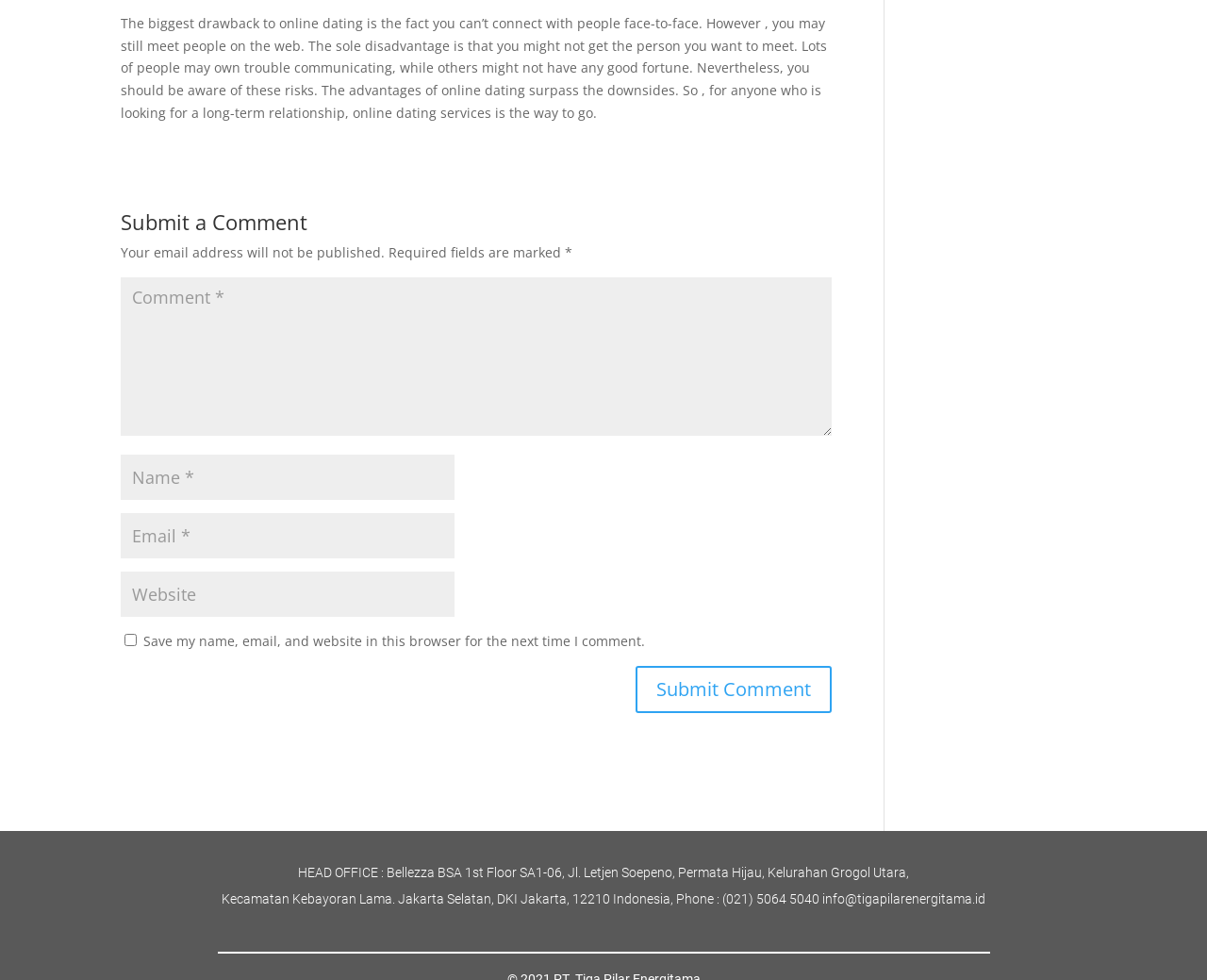Please provide a one-word or phrase answer to the question: 
What is the main topic of the article?

Online dating